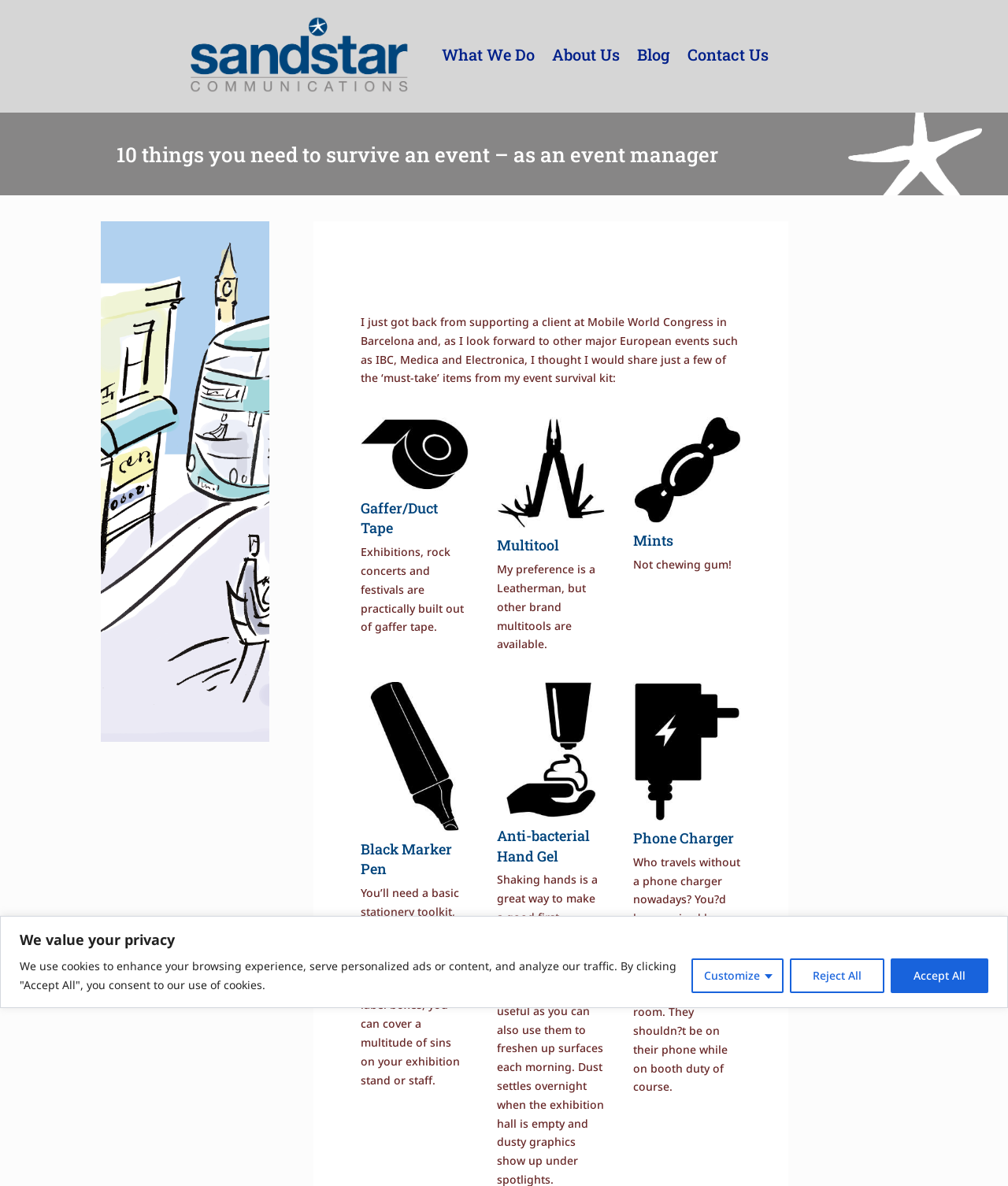Please identify the bounding box coordinates of the clickable area that will fulfill the following instruction: "Click the 'Contact Us' link". The coordinates should be in the format of four float numbers between 0 and 1, i.e., [left, top, right, bottom].

[0.682, 0.003, 0.762, 0.088]